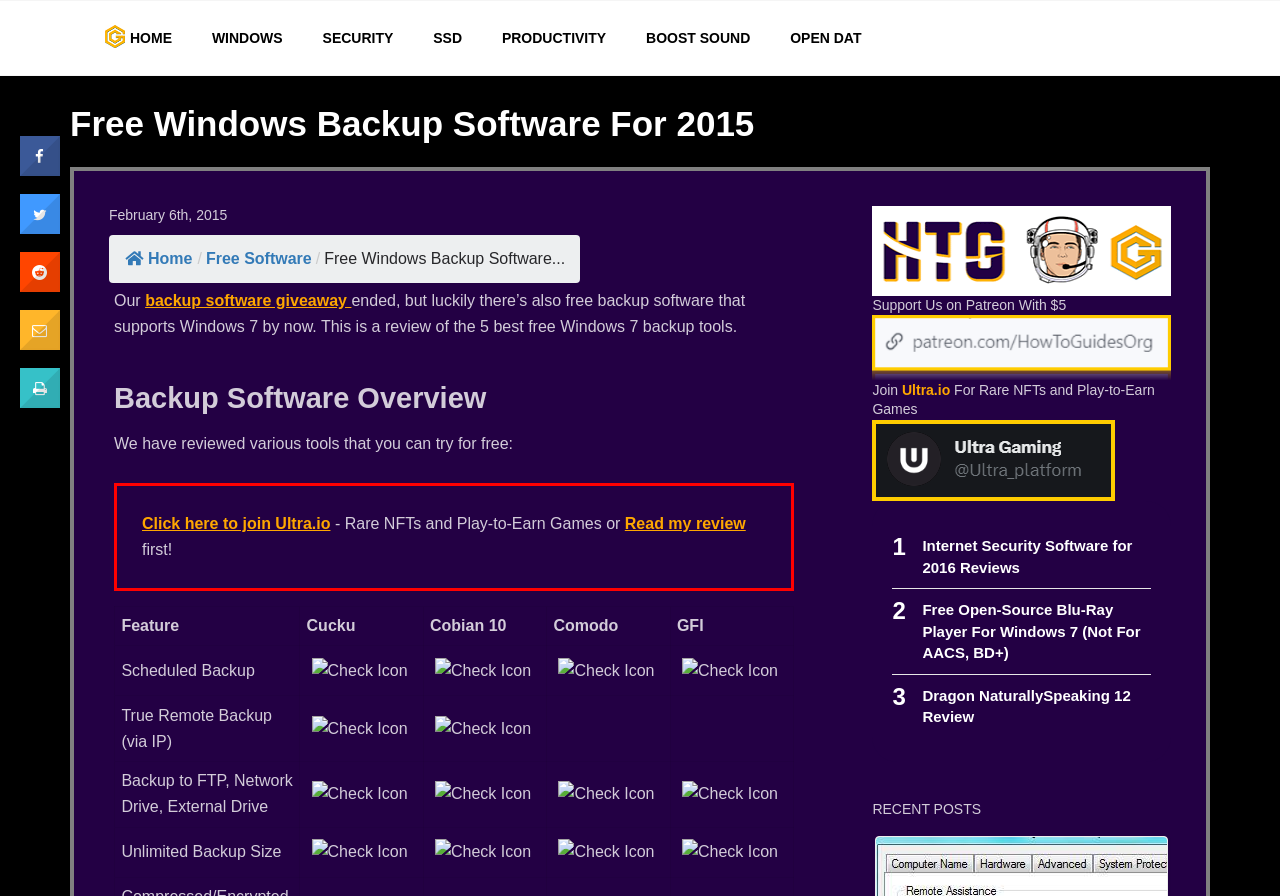What is the category of the article?
Provide a detailed and extensive answer to the question.

The category of the article is 'Free Software', as indicated by the breadcrumb navigation at the top of the webpage.